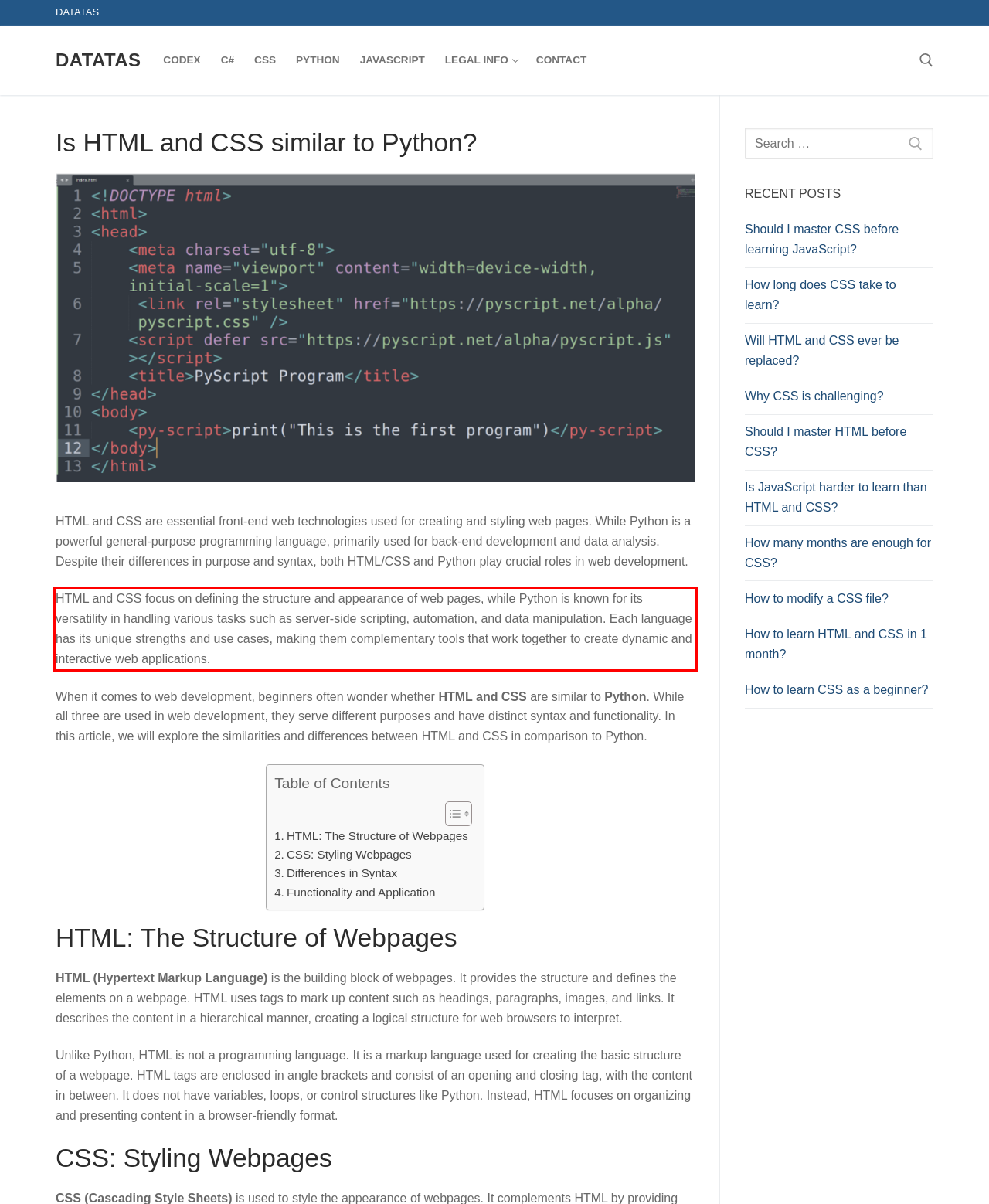Please use OCR to extract the text content from the red bounding box in the provided webpage screenshot.

HTML and CSS focus on defining the structure and appearance of web pages, while Python is known for its versatility in handling various tasks such as server-side scripting, automation, and data manipulation. Each language has its unique strengths and use cases, making them complementary tools that work together to create dynamic and interactive web applications.